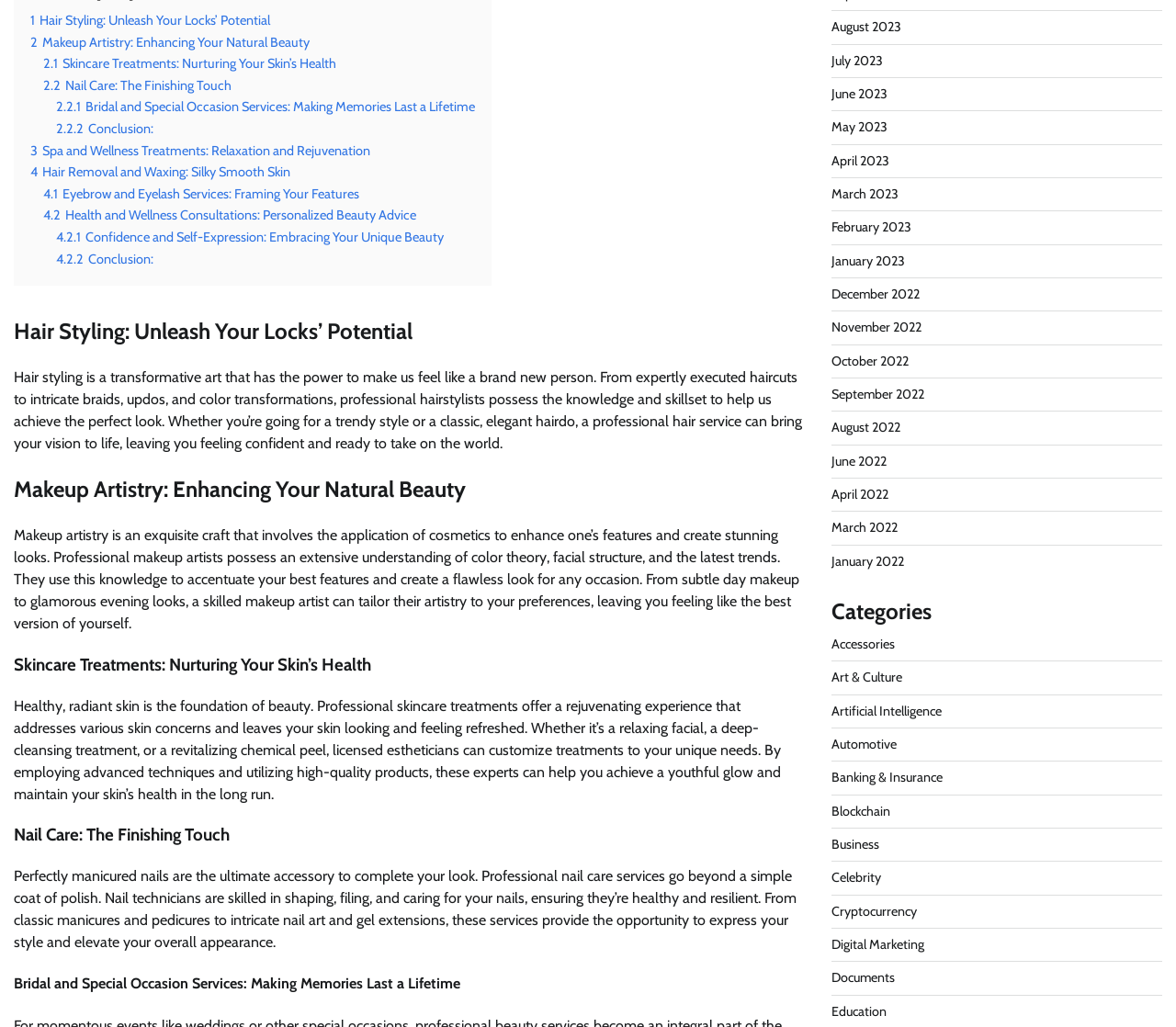Please determine the bounding box coordinates of the element's region to click for the following instruction: "View 'August 2023' archives".

[0.707, 0.018, 0.766, 0.034]